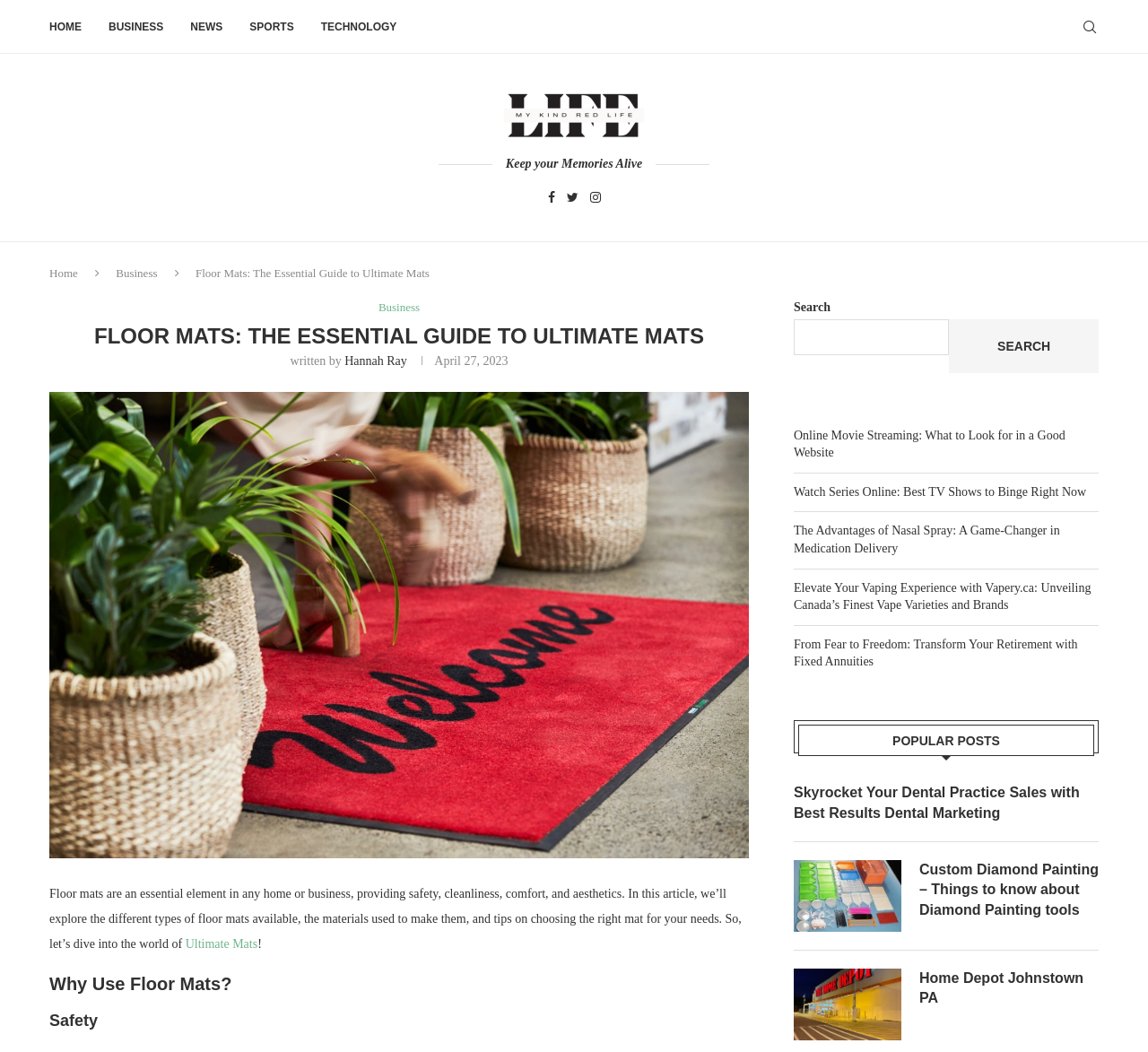Can you specify the bounding box coordinates of the area that needs to be clicked to fulfill the following instruction: "Click on HOME"?

[0.043, 0.001, 0.071, 0.05]